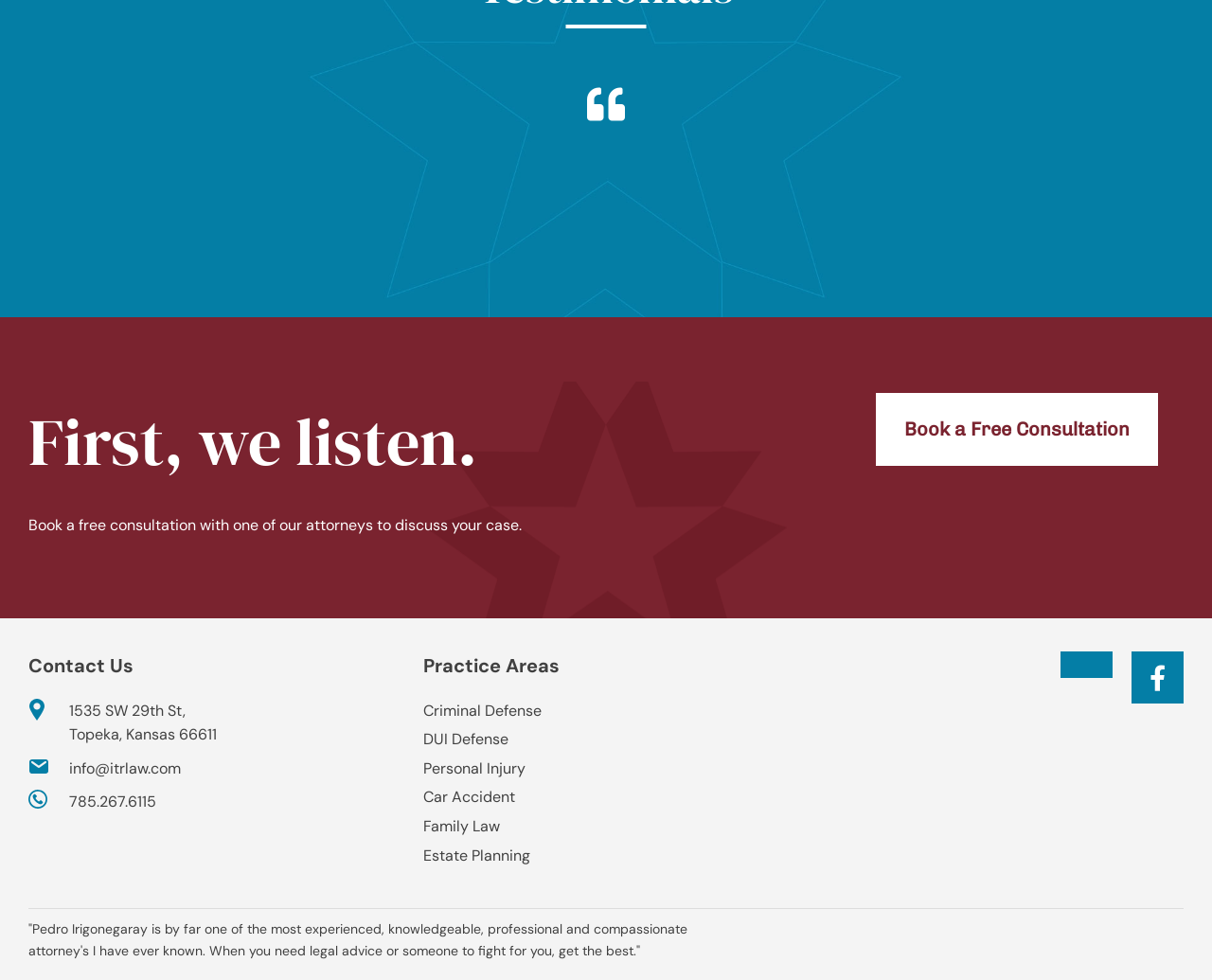Could you specify the bounding box coordinates for the clickable section to complete the following instruction: "Book a free consultation"?

[0.719, 0.396, 0.959, 0.48]